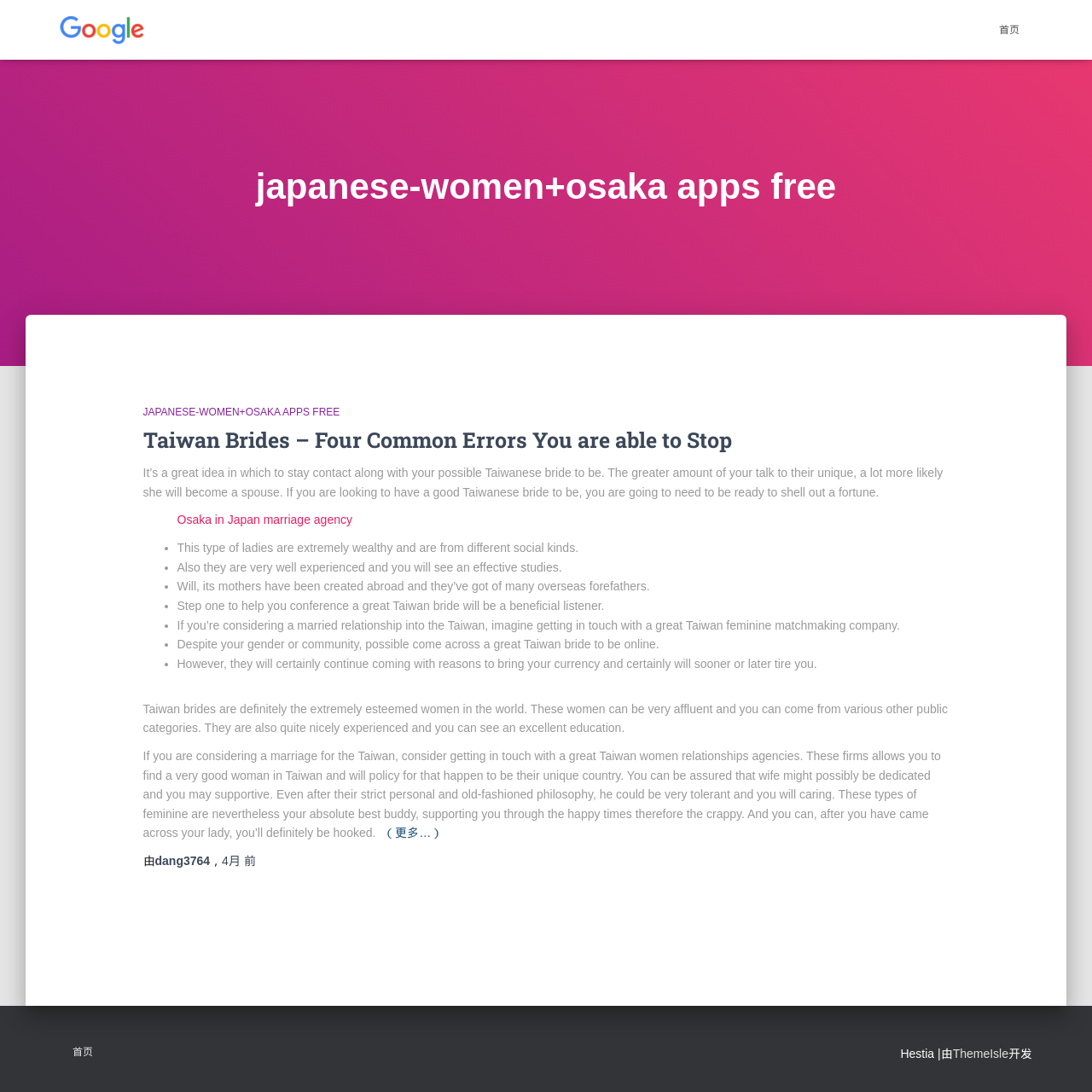Please find the bounding box coordinates of the element that needs to be clicked to perform the following instruction: "go to 首页". The bounding box coordinates should be four float numbers between 0 and 1, represented as [left, top, right, bottom].

[0.903, 0.008, 0.945, 0.047]